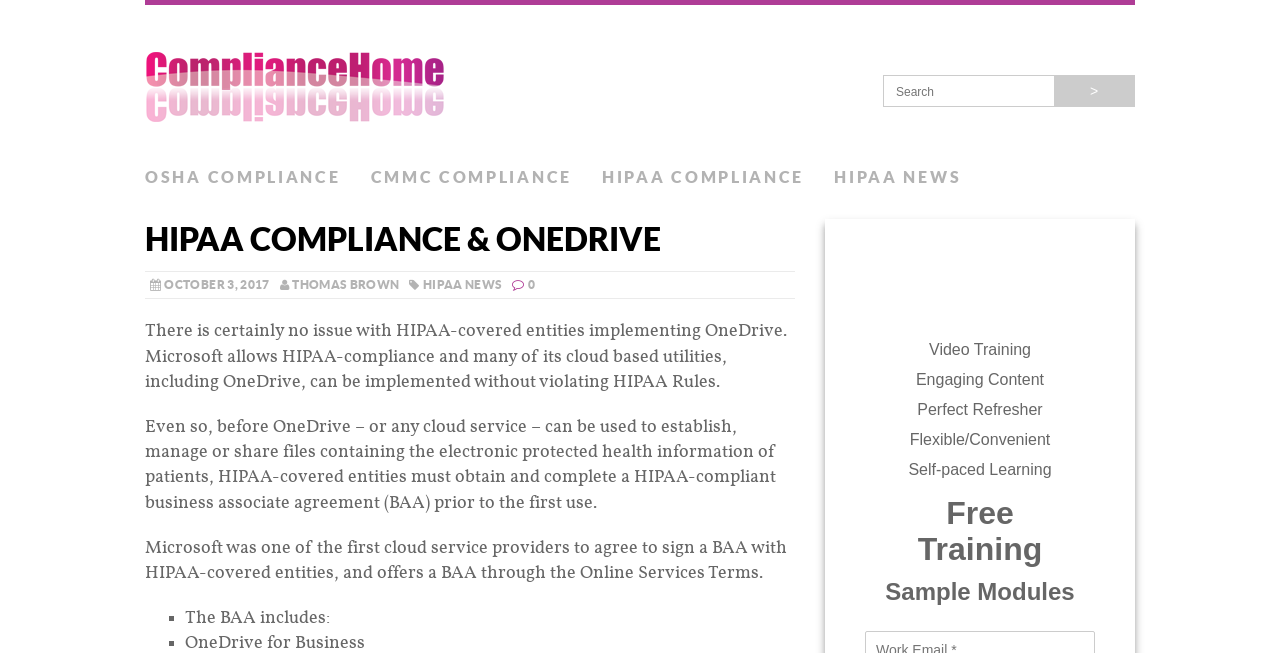Describe all the key features of the webpage in detail.

The webpage is about HIPAA compliance and OneDrive, with a focus on how HIPAA-covered entities can implement OneDrive without violating HIPAA rules. 

At the top of the page, there is a search bar with a textbox and a button. Below the search bar, there are several links, including "Compliance Home", "OSHA COMPLIANCE", "CMMC COMPLIANCE", "HIPAA COMPLIANCE", and "HIPAA NEWS". 

The main content of the page is divided into two sections. The first section has a heading "HIPAA COMPLIANCE & ONEDRIVE" and includes a date "OCTOBER 3, 2017", a link to the author "THOMAS BROWN", and another link to "HIPAA NEWS". 

Below this section, there are three paragraphs of text that discuss how HIPAA-covered entities can use OneDrive while complying with HIPAA rules. The text explains that Microsoft allows HIPAA compliance and provides a business associate agreement (BAA) for HIPAA-covered entities.

On the right side of the page, there are several short texts, including "Video Training", "Engaging Content", "Perfect Refresher", "Flexible/Convenient", "Self-paced Learning", and "Free", which appear to be related to training or educational content. 

At the bottom of the page, there is a list with a single item marked with a "■" symbol, followed by a text "The BAA includes:".